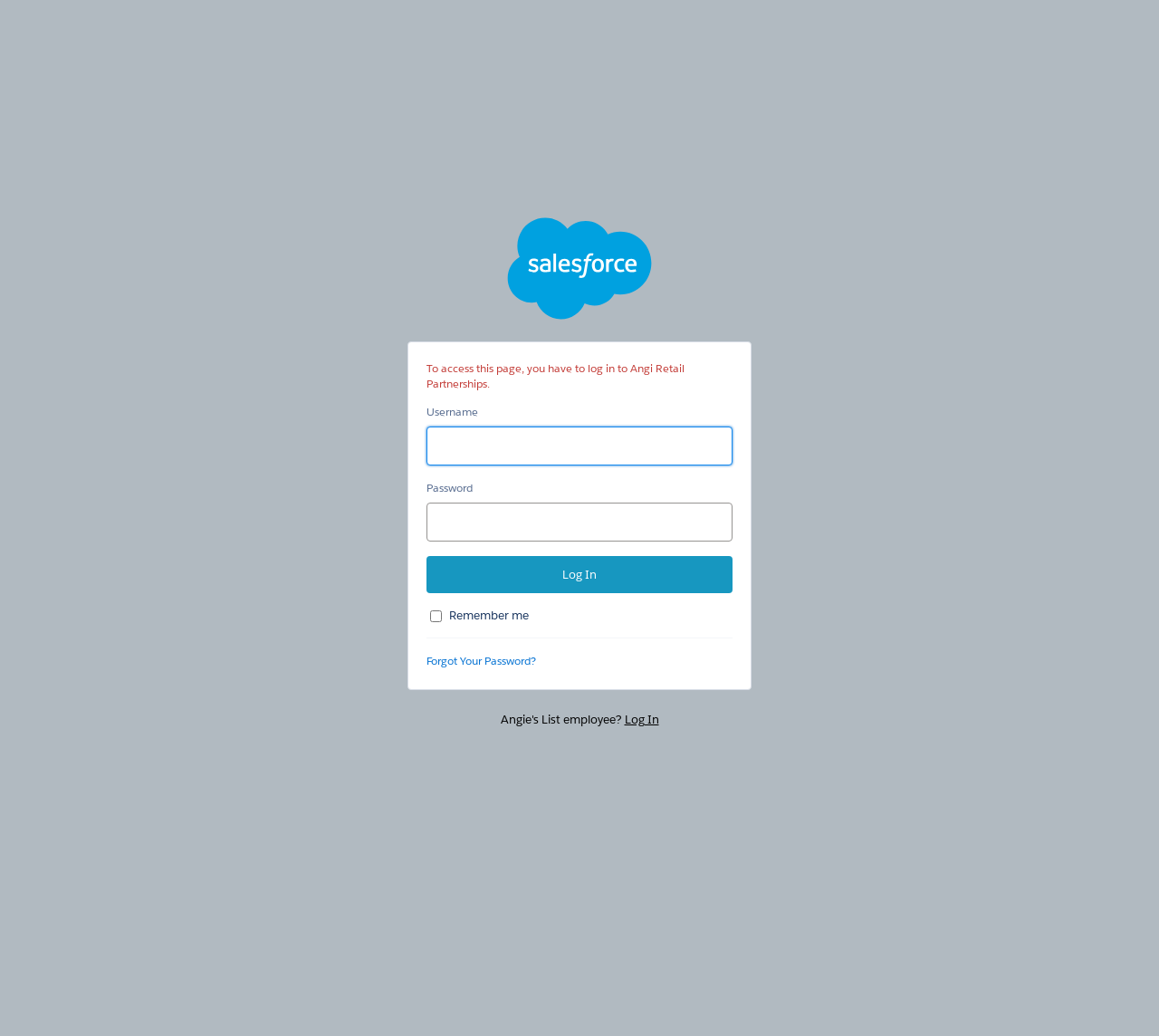Based on the element description: "Forgot Your Password?", identify the bounding box coordinates for this UI element. The coordinates must be four float numbers between 0 and 1, listed as [left, top, right, bottom].

[0.368, 0.63, 0.462, 0.645]